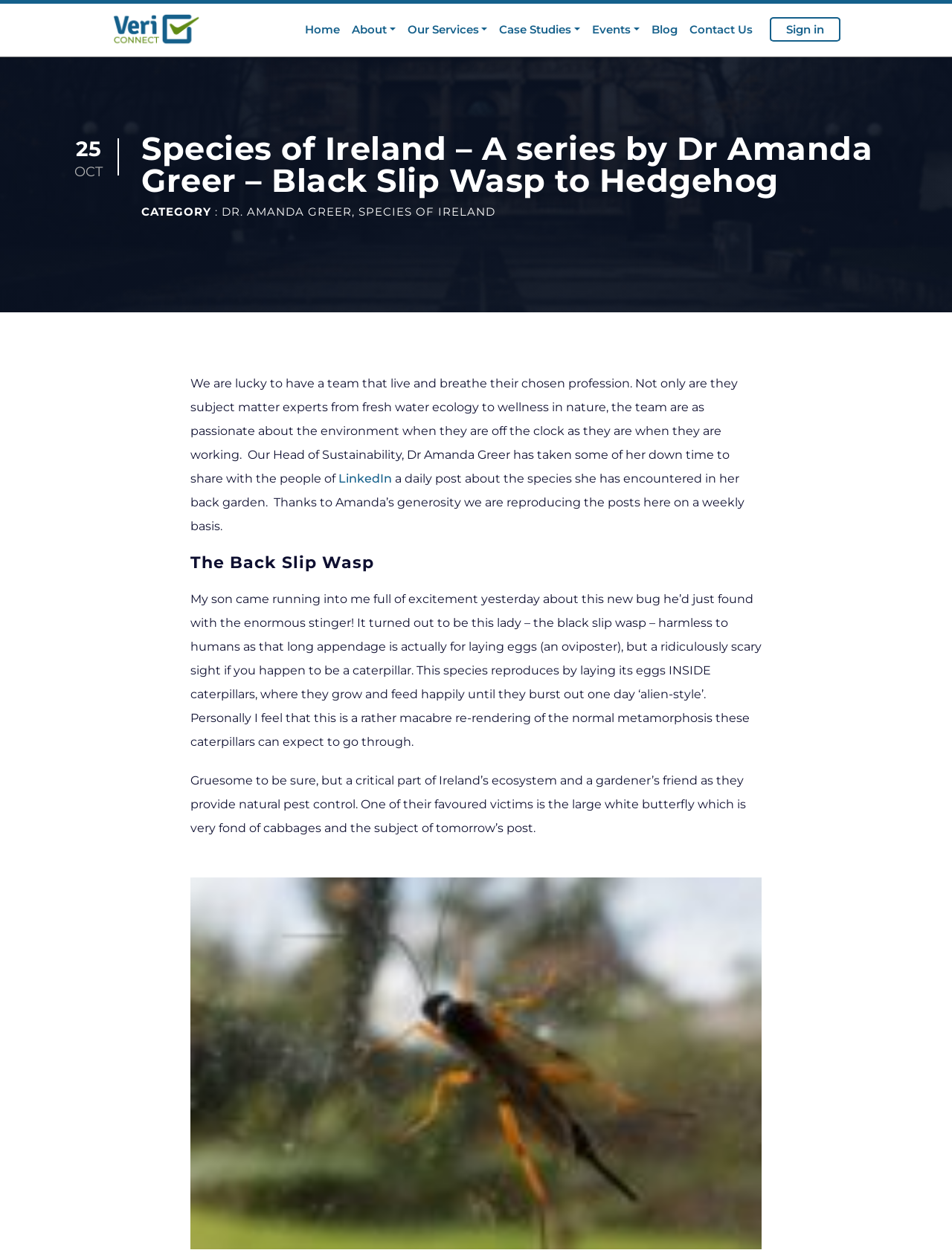Please identify the bounding box coordinates for the region that you need to click to follow this instruction: "Check out the LinkedIn page".

[0.355, 0.377, 0.412, 0.388]